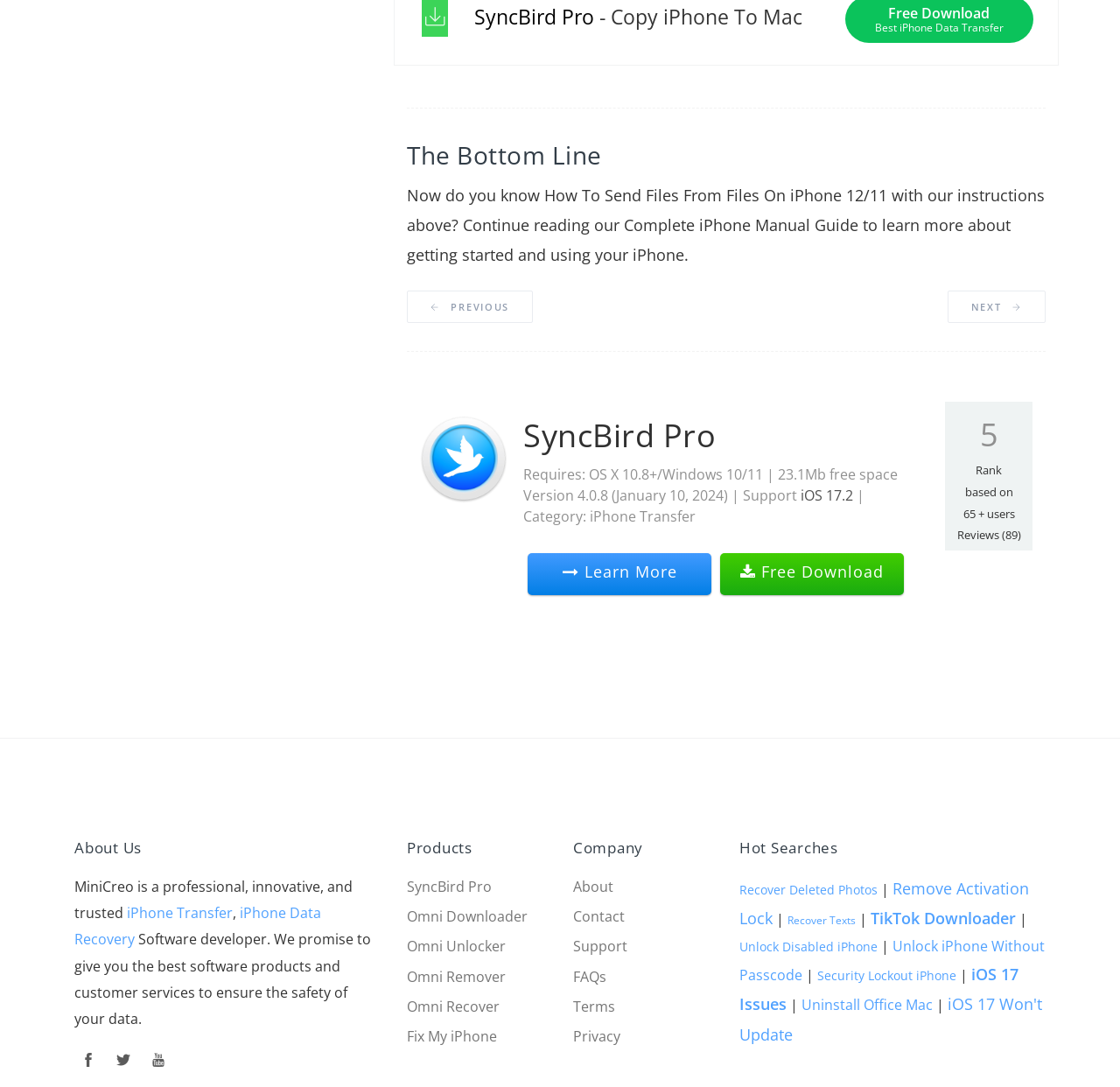Predict the bounding box coordinates of the UI element that matches this description: "Next". The coordinates should be in the format [left, top, right, bottom] with each value between 0 and 1.

[0.846, 0.268, 0.934, 0.297]